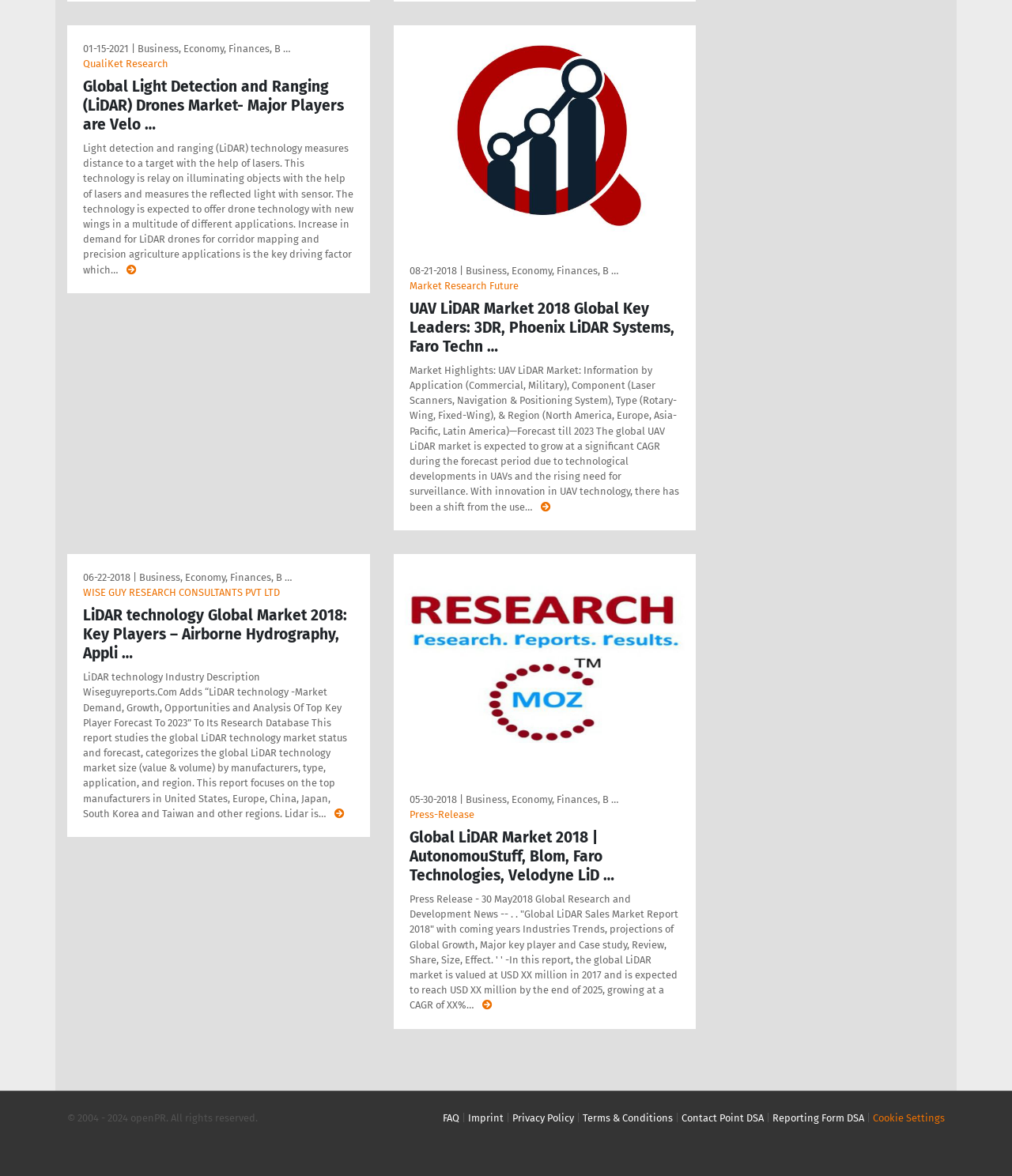What is the copyright year range of openPR? From the image, respond with a single word or brief phrase.

2004 - 2024